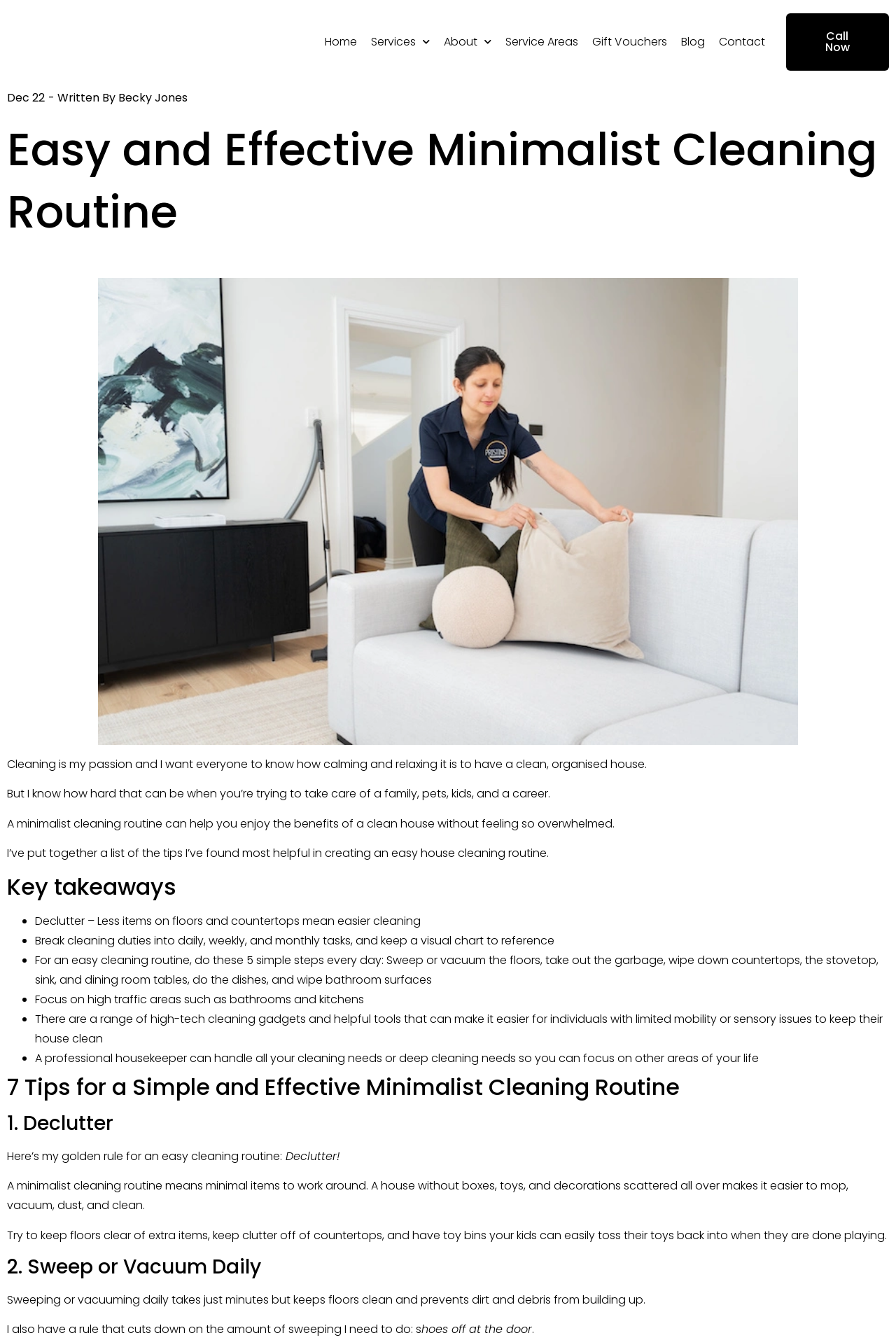Find the bounding box coordinates of the clickable area required to complete the following action: "Click the 'Home' link".

[0.354, 0.024, 0.406, 0.039]